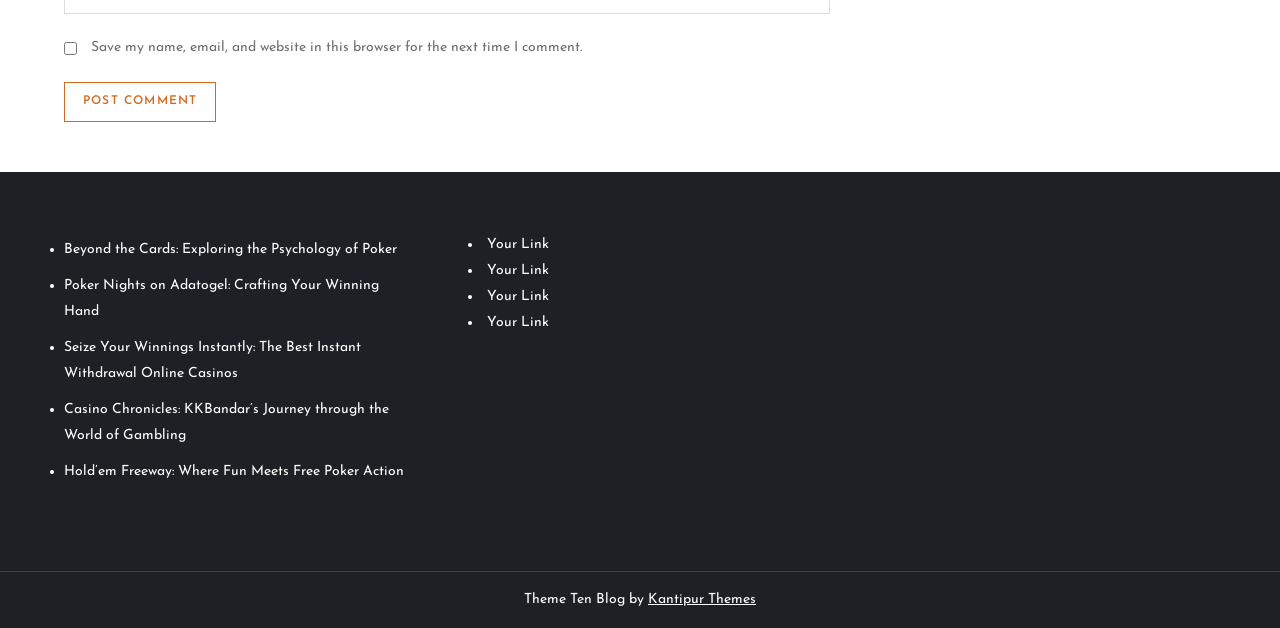Who created the theme?
Give a single word or phrase as your answer by examining the image.

Kantipur Themes